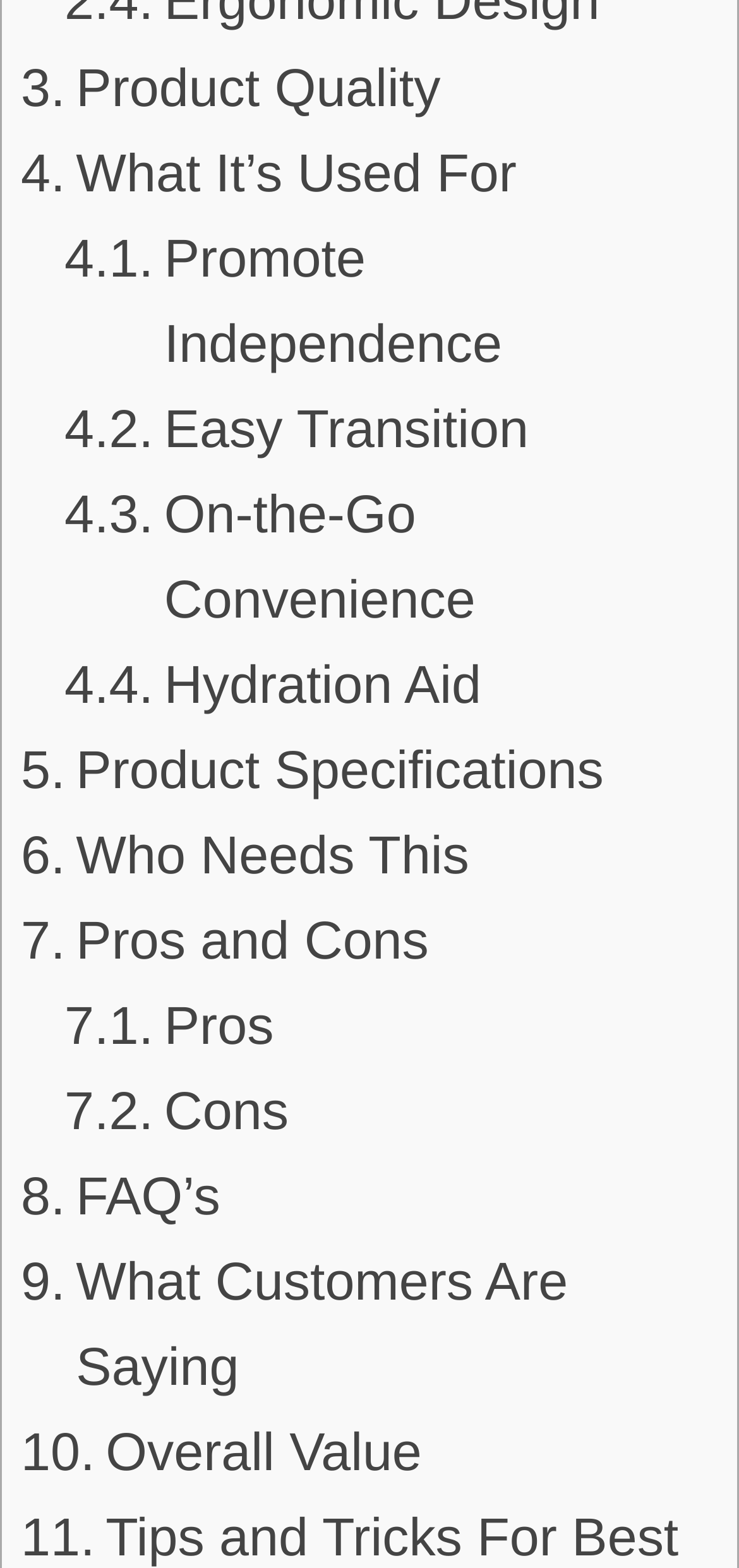Please specify the bounding box coordinates of the area that should be clicked to accomplish the following instruction: "close search form". The coordinates should consist of four float numbers between 0 and 1, i.e., [left, top, right, bottom].

None